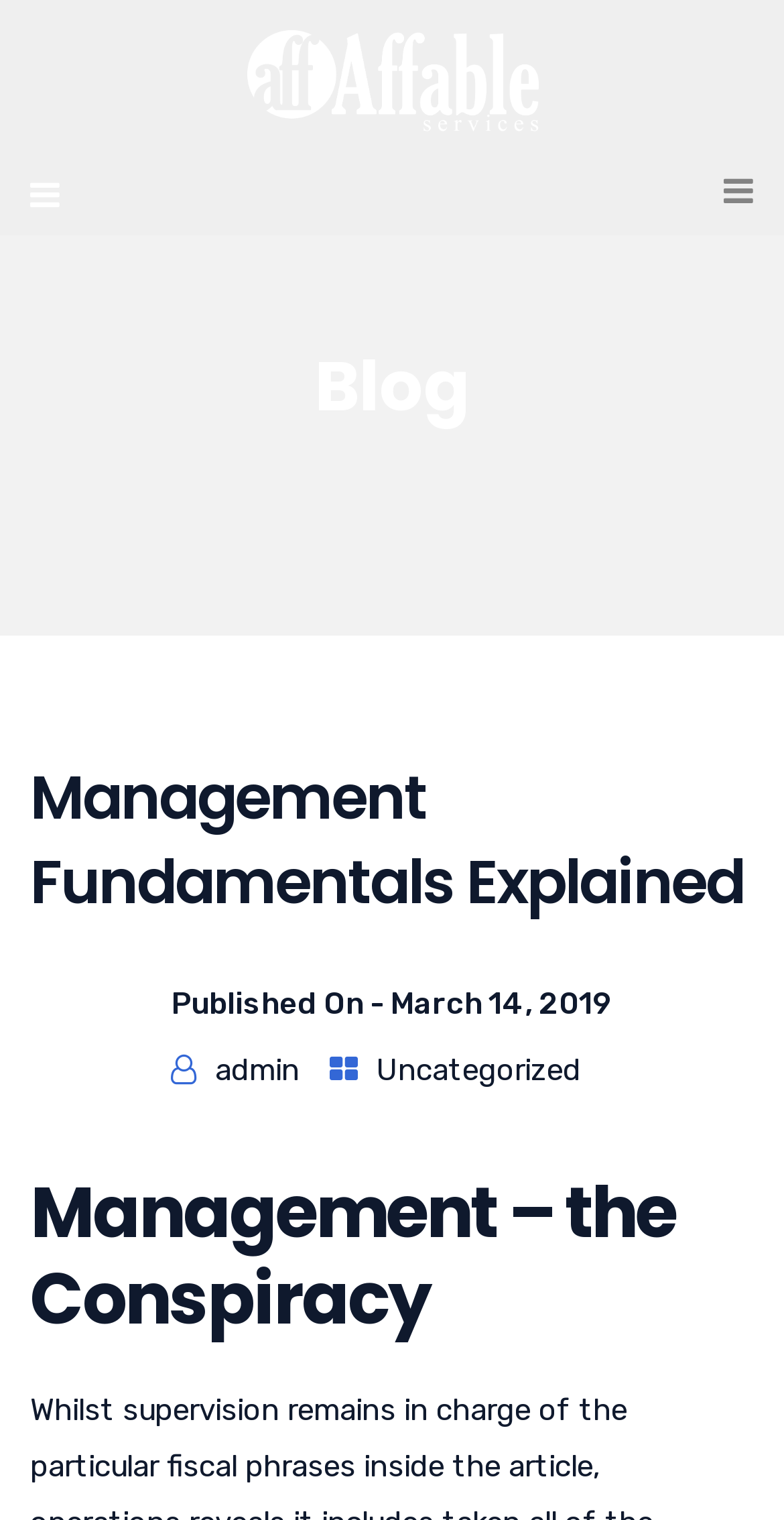Determine the bounding box coordinates of the UI element described by: "admin".

[0.274, 0.692, 0.382, 0.716]